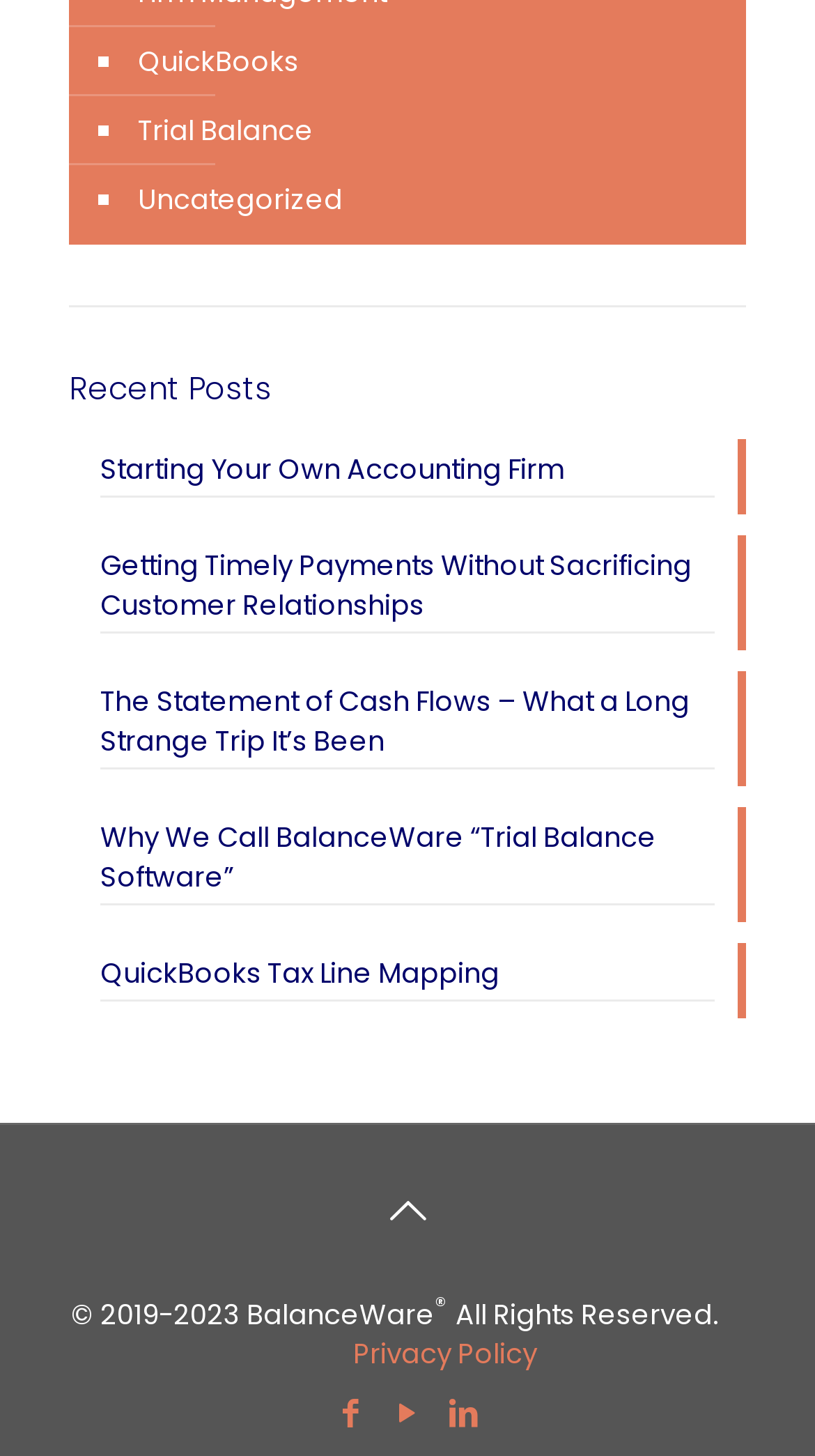Find and specify the bounding box coordinates that correspond to the clickable region for the instruction: "Click on QuickBooks".

[0.162, 0.019, 0.89, 0.066]